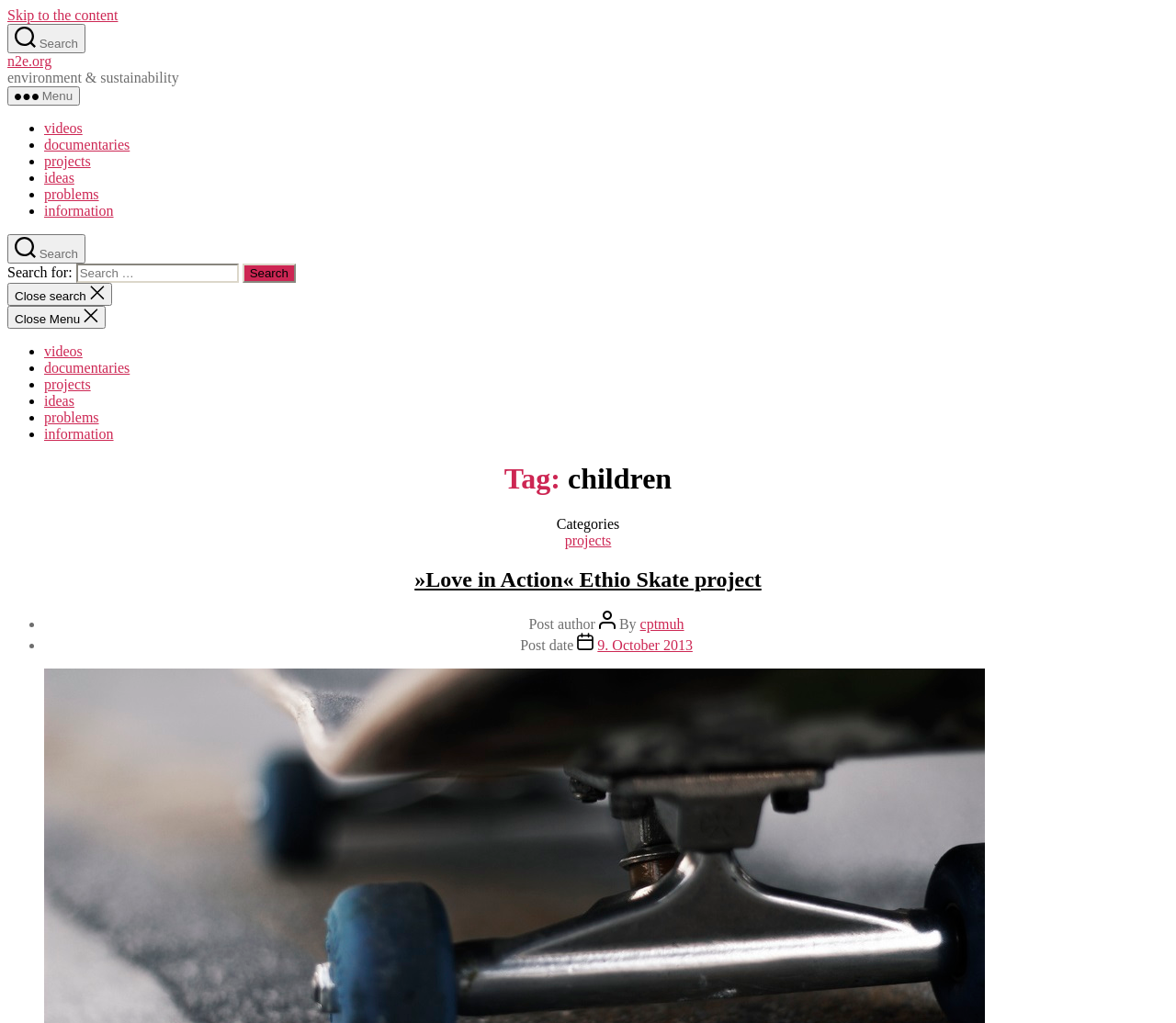Identify the coordinates of the bounding box for the element that must be clicked to accomplish the instruction: "Click on the 'Menu' button".

[0.006, 0.084, 0.068, 0.103]